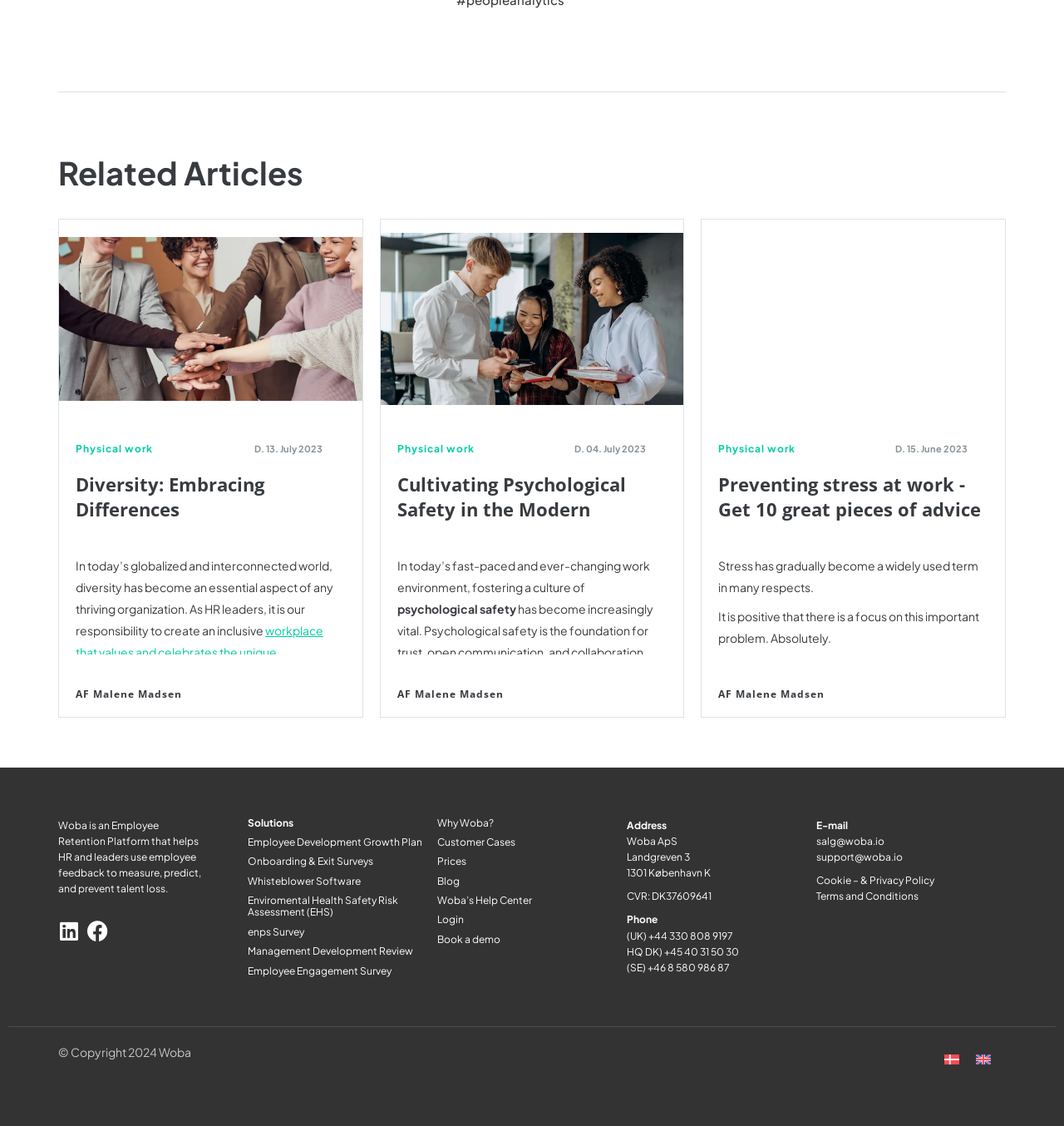Who is the author of the articles?
Based on the visual details in the image, please answer the question thoroughly.

The author of the articles is mentioned as AF Malene Madsen, which is displayed below each article title.